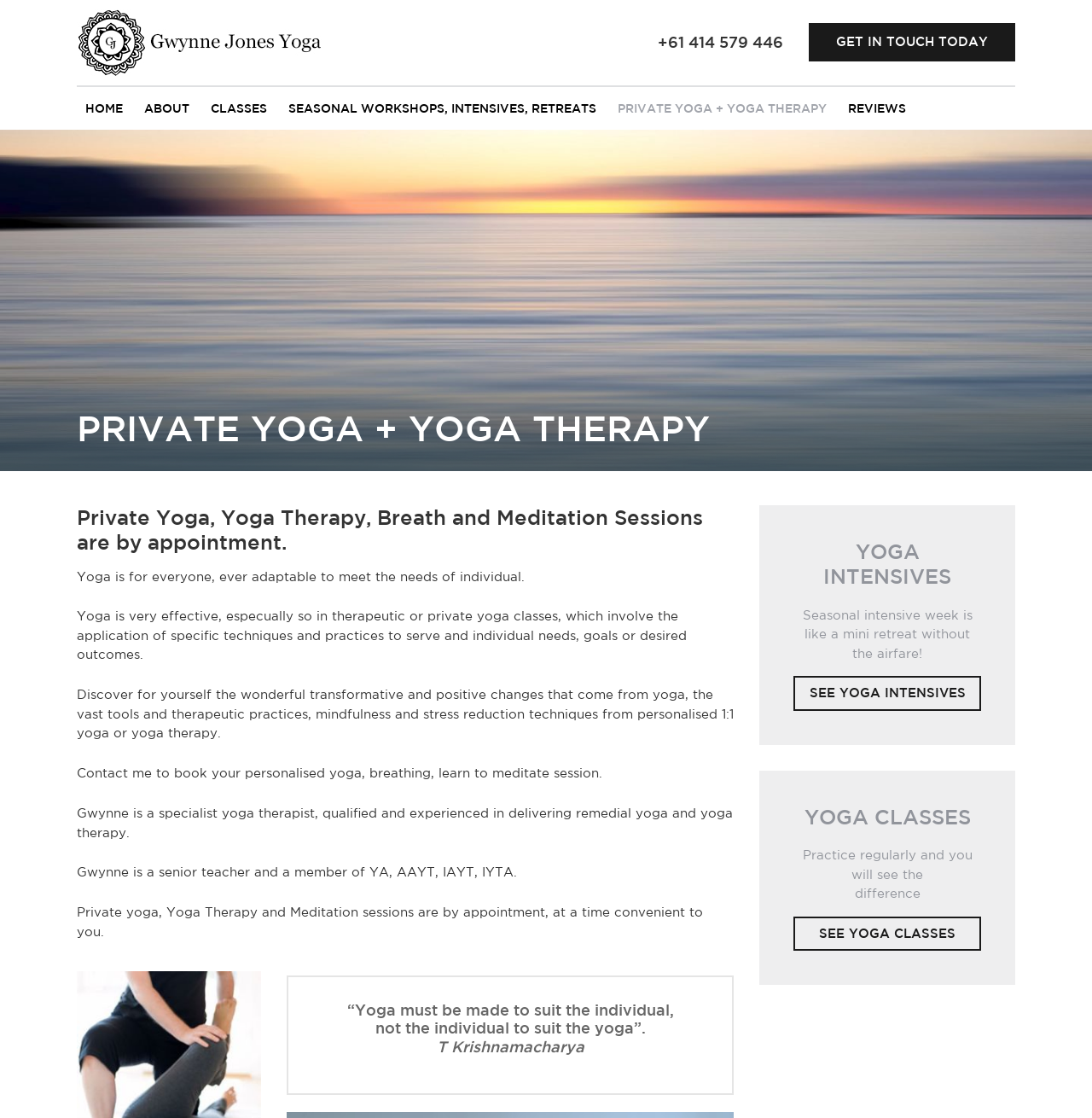Please find the bounding box coordinates of the element's region to be clicked to carry out this instruction: "Visit the 'HOME' page".

[0.07, 0.084, 0.12, 0.11]